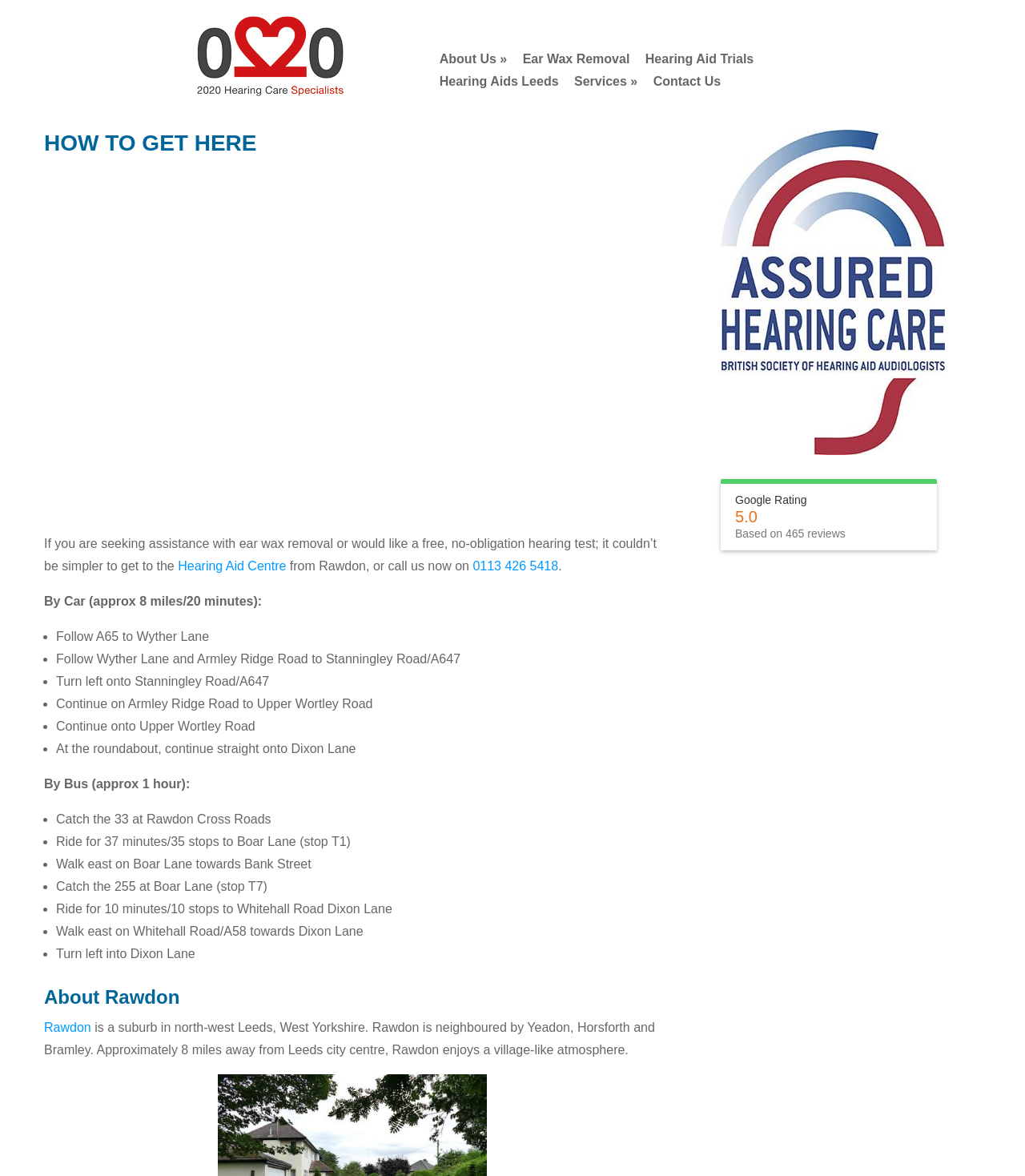Identify the bounding box for the UI element specified in this description: "Hearing Aid Centre". The coordinates must be four float numbers between 0 and 1, formatted as [left, top, right, bottom].

[0.174, 0.475, 0.279, 0.487]